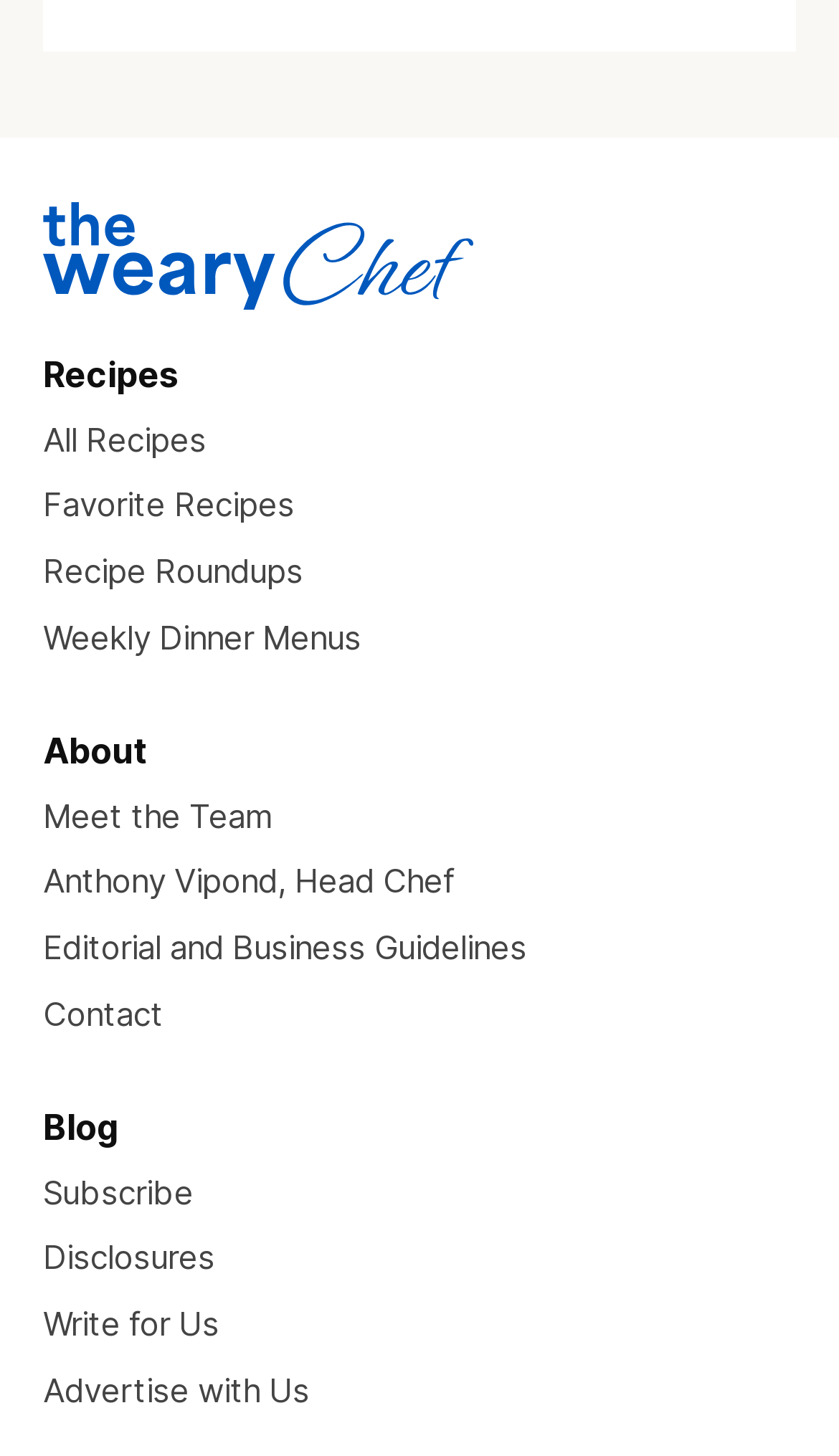Determine the bounding box coordinates of the element's region needed to click to follow the instruction: "Click on 'The Weary Chef'". Provide these coordinates as four float numbers between 0 and 1, formatted as [left, top, right, bottom].

[0.051, 0.138, 0.564, 0.212]